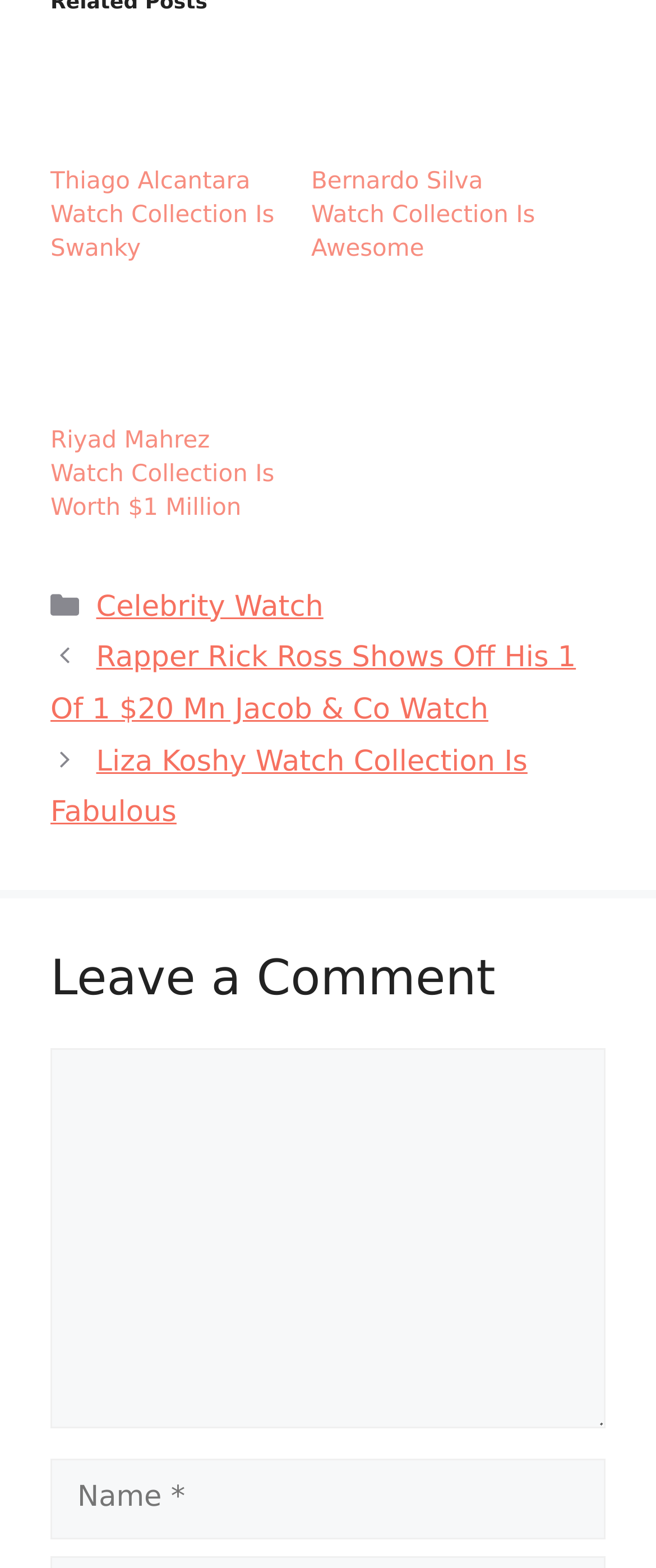Based on the image, provide a detailed and complete answer to the question: 
How many posts are listed in the navigation?

I counted the number of links under the 'Posts' navigation, which are 'Rapper Rick Ross Shows Off His 1 Of 1 $20 Mn Jacob & Co Watch' and 'Liza Koshy Watch Collection Is Fabulous'. Therefore, there are 2 posts listed in the navigation.